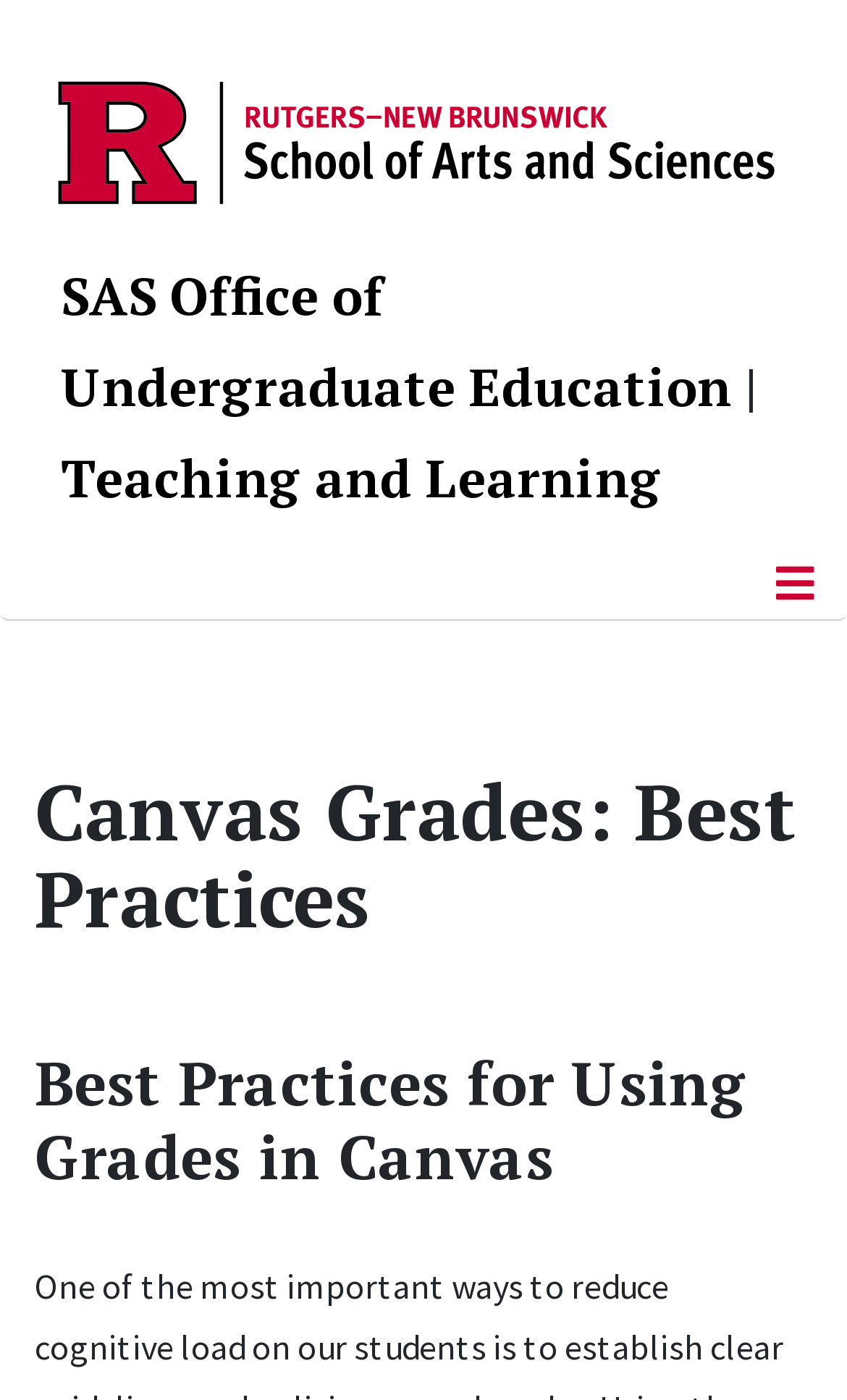Extract the bounding box coordinates of the UI element described by: "Contact Us". The coordinates should include four float numbers ranging from 0 to 1, e.g., [left, top, right, bottom].

None